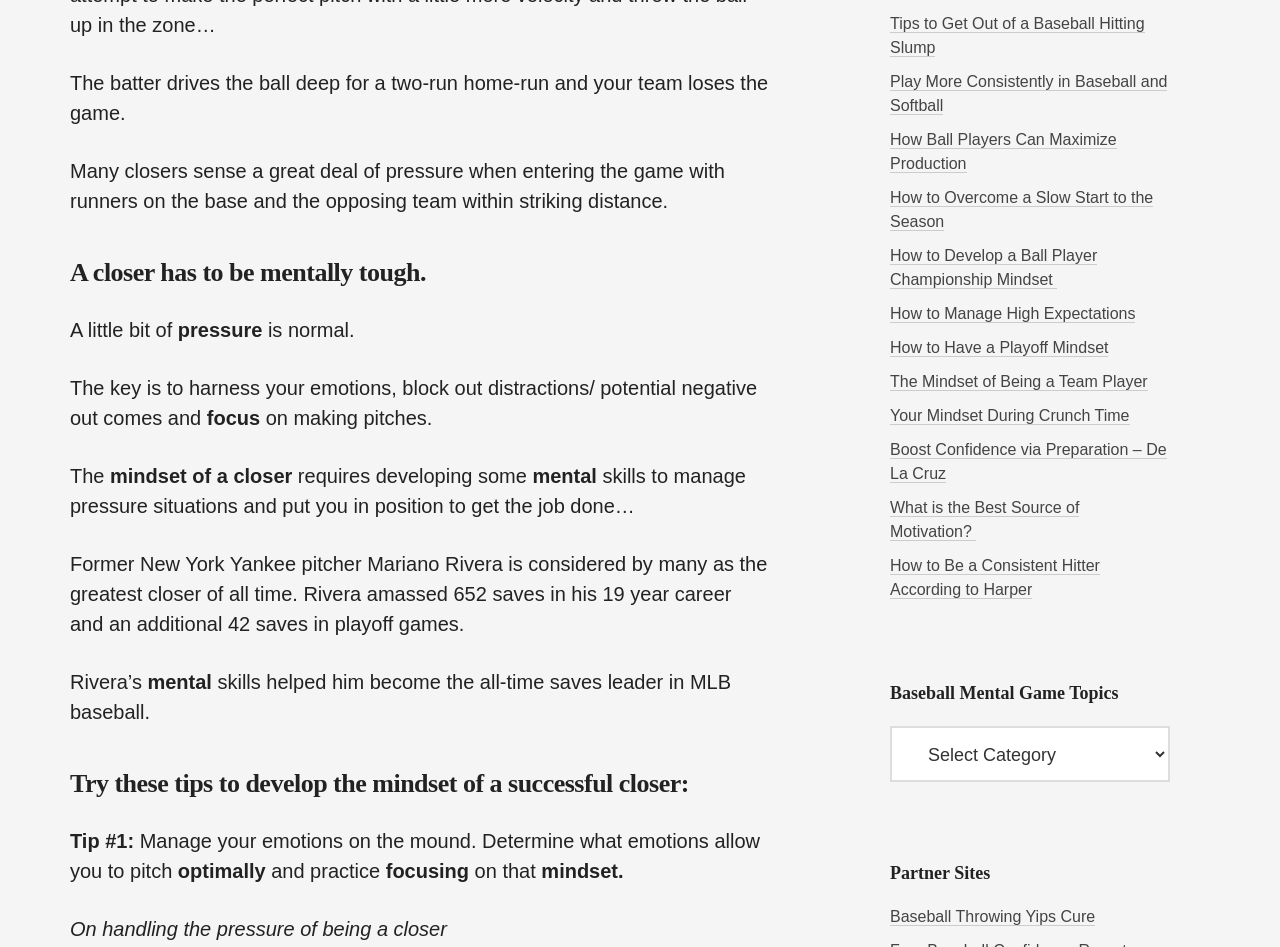Determine the bounding box coordinates of the element's region needed to click to follow the instruction: "Enter your name in the input field". Provide these coordinates as four float numbers between 0 and 1, formatted as [left, top, right, bottom].

None